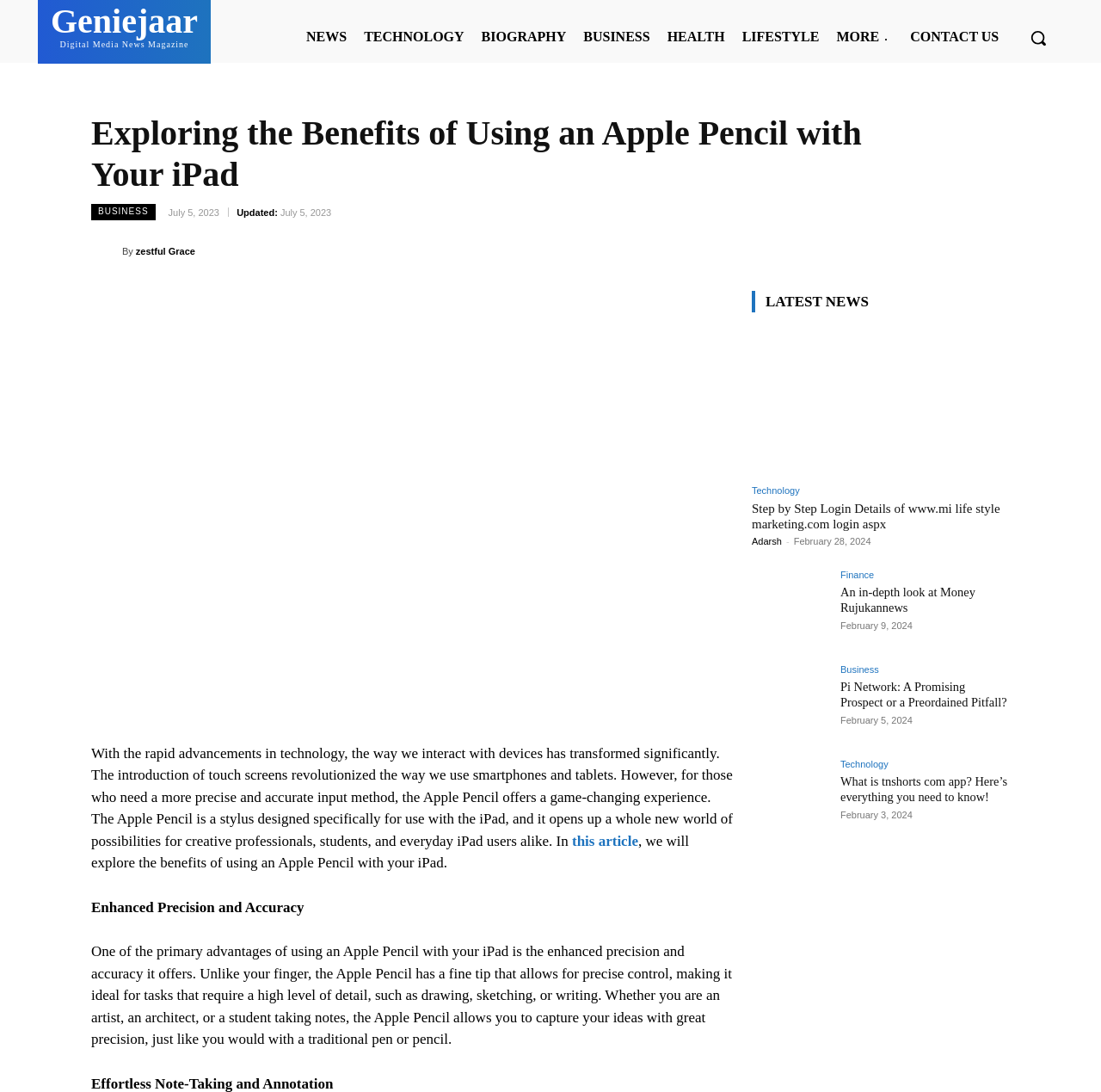What is the date of the article?
Based on the screenshot, provide a one-word or short-phrase response.

July 5, 2023